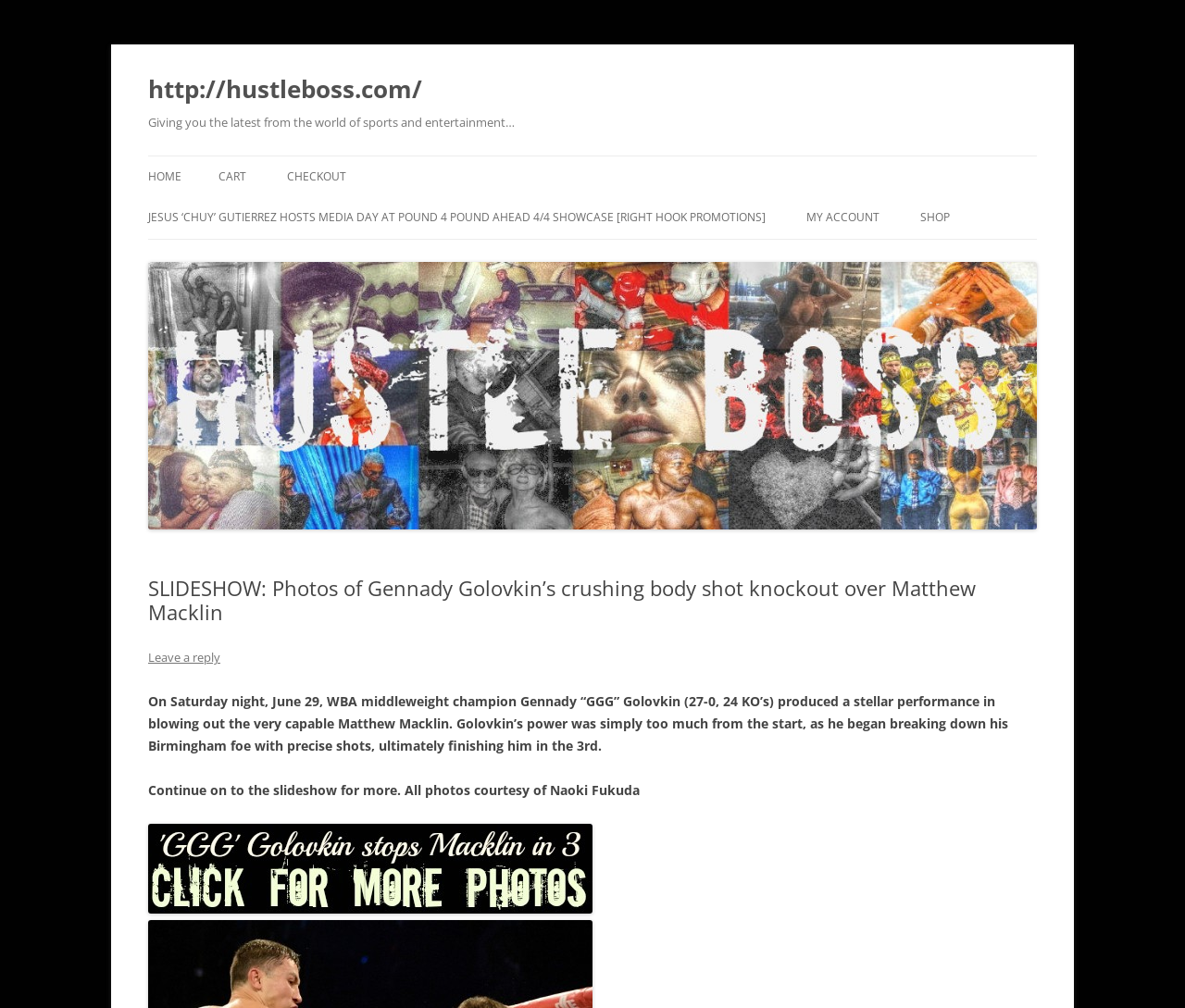Determine the coordinates of the bounding box that should be clicked to complete the instruction: "Click the link to go to the homepage". The coordinates should be represented by four float numbers between 0 and 1: [left, top, right, bottom].

[0.125, 0.155, 0.153, 0.196]